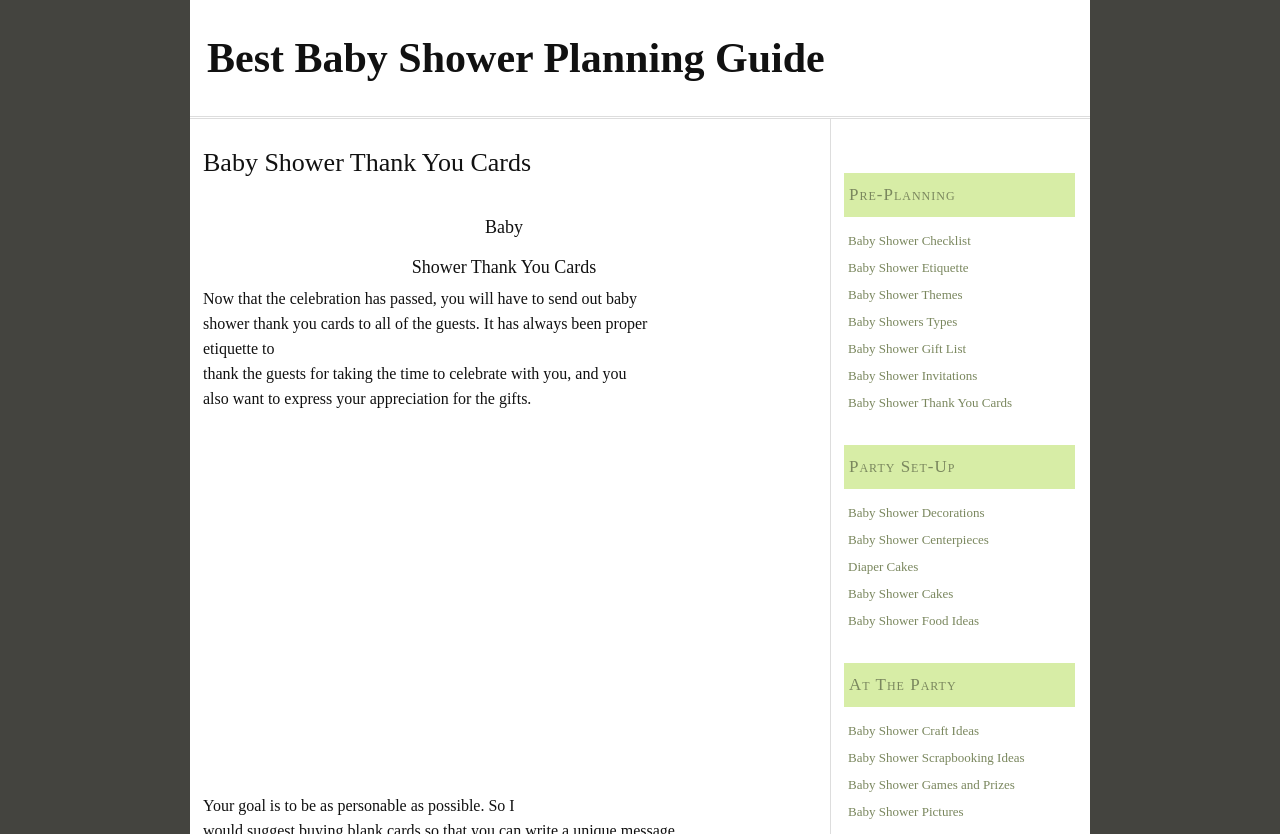What is the relationship between baby shower thank you cards and gifts?
Could you please answer the question thoroughly and with as much detail as possible?

The webpage mentions that baby shower thank you cards are used to express appreciation for the gifts received from guests. This implies that the cards are a way to acknowledge and thank guests for their generosity.